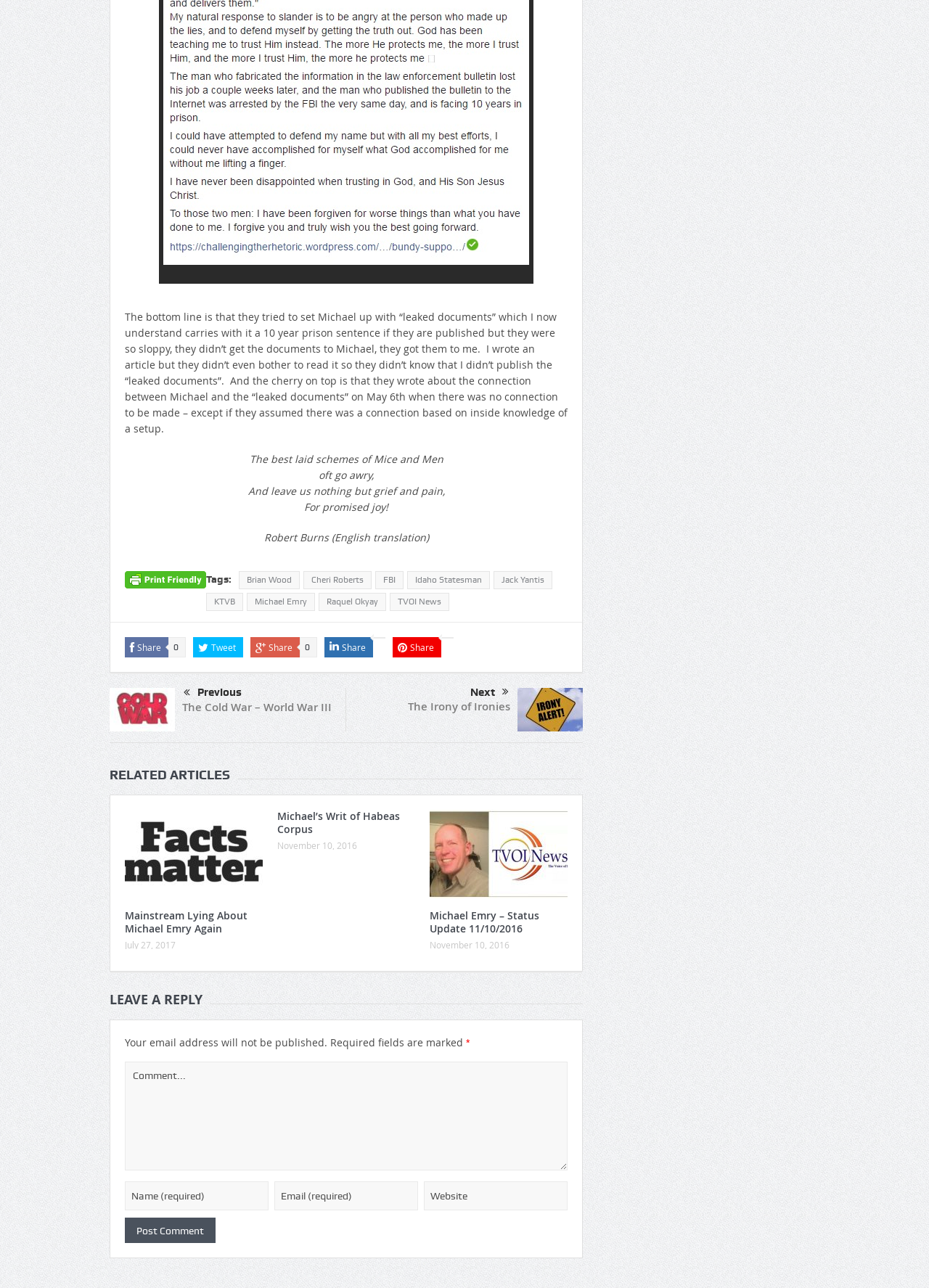Please locate the bounding box coordinates of the region I need to click to follow this instruction: "Click the 'Michael Emry - Status Update 11/10/2016' link".

[0.462, 0.661, 0.611, 0.672]